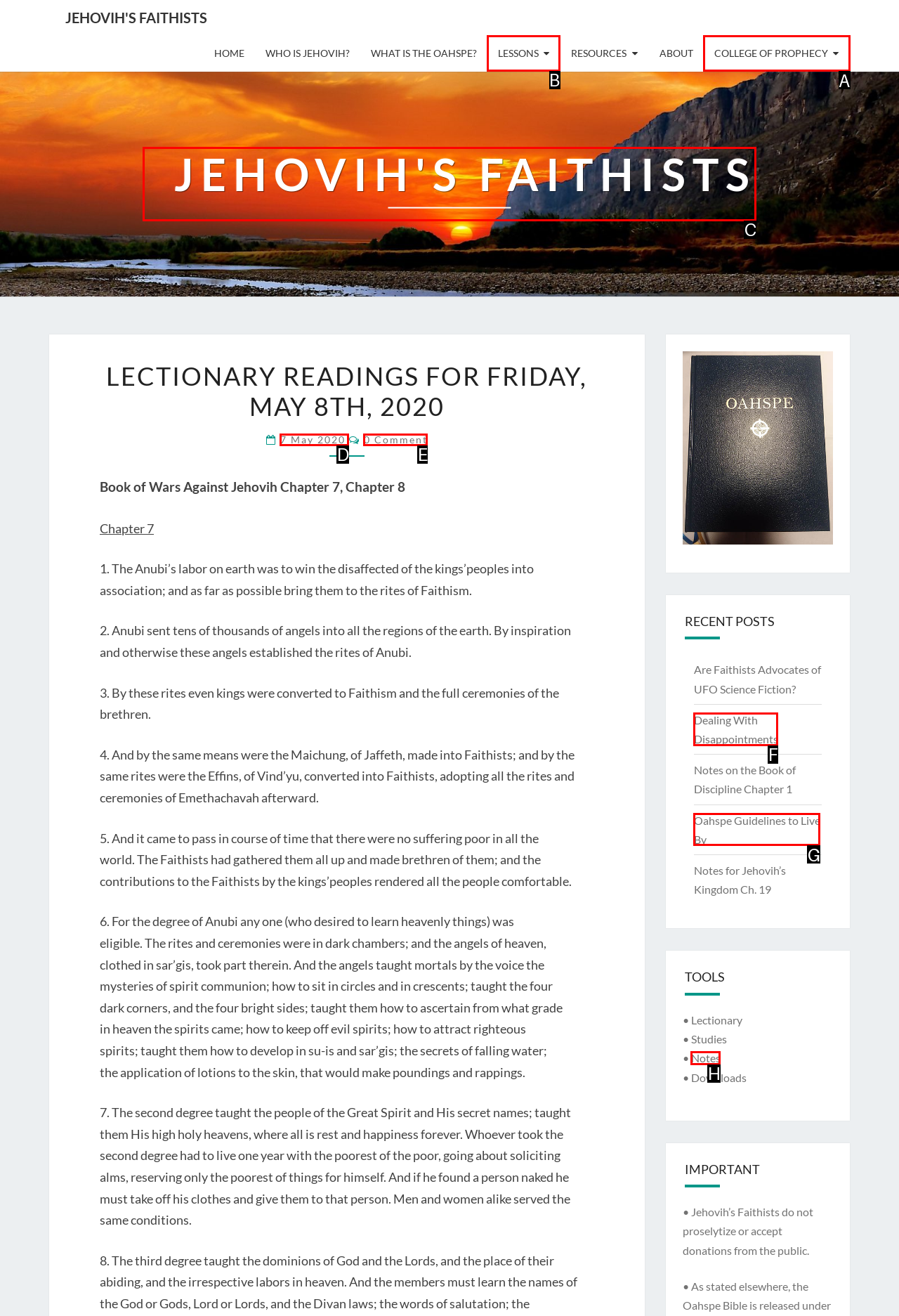Among the marked elements in the screenshot, which letter corresponds to the UI element needed for the task: Click on the 'LESSONS' link?

B